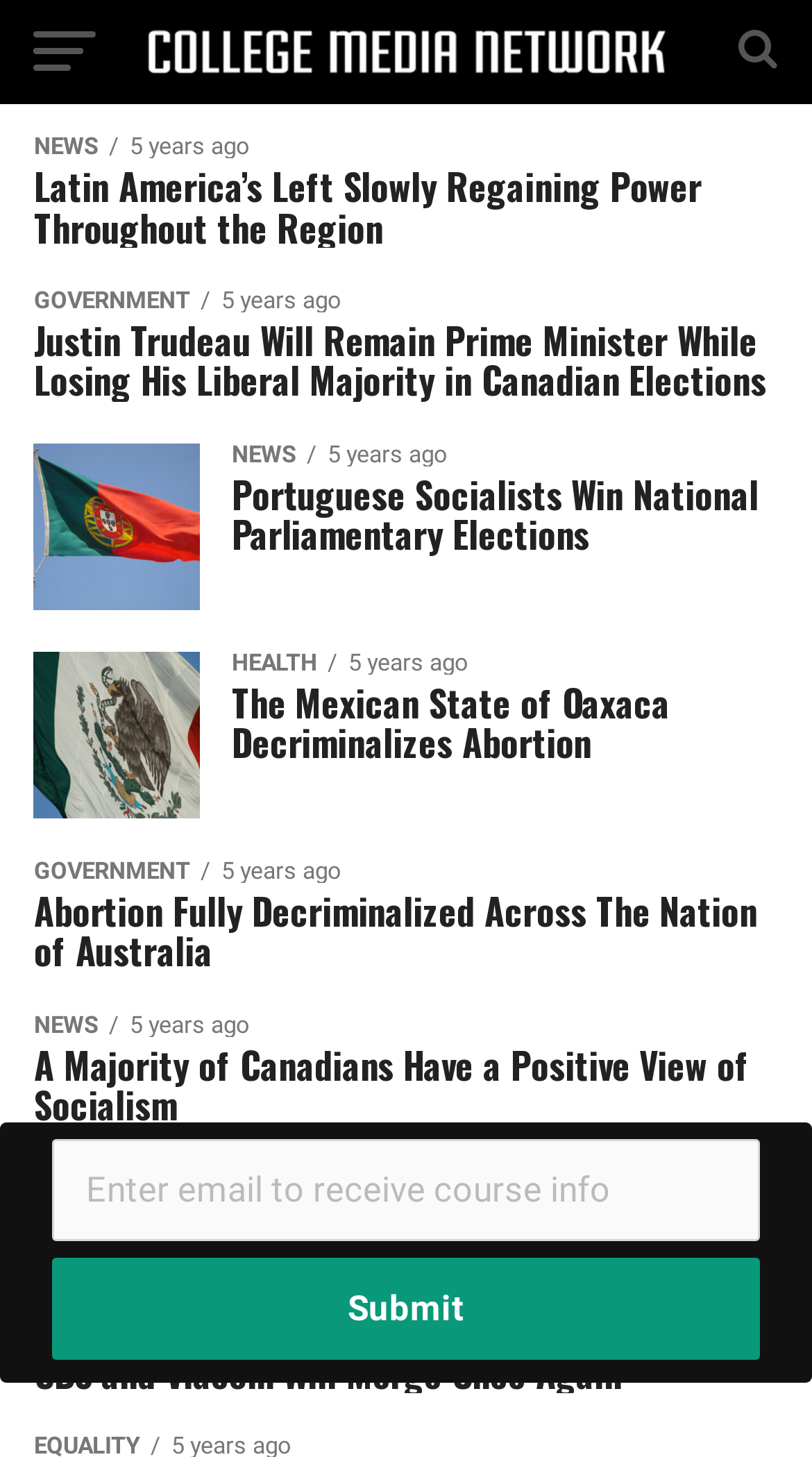Generate a detailed explanation of the webpage's features and information.

The webpage appears to be a news aggregator or a college media network, featuring a collection of news headlines and articles. At the top, there is a prominent link to "College Media Network" accompanied by an image with the same name, taking up a significant portion of the top section. 

Below the top section, there are seven news headlines, each with a clear and concise title. The headlines are stacked vertically, with the first one starting from the top-left corner, and the last one ending near the bottom of the page. The headlines cover a range of topics, including politics, elections, and social issues, with a focus on international news. 

On the right side of the page, near the bottom, there is a textbox and a "Submit" button, which may be used for user input or search functionality. The textbox is positioned above the button, and both elements are aligned to the right edge of the page.